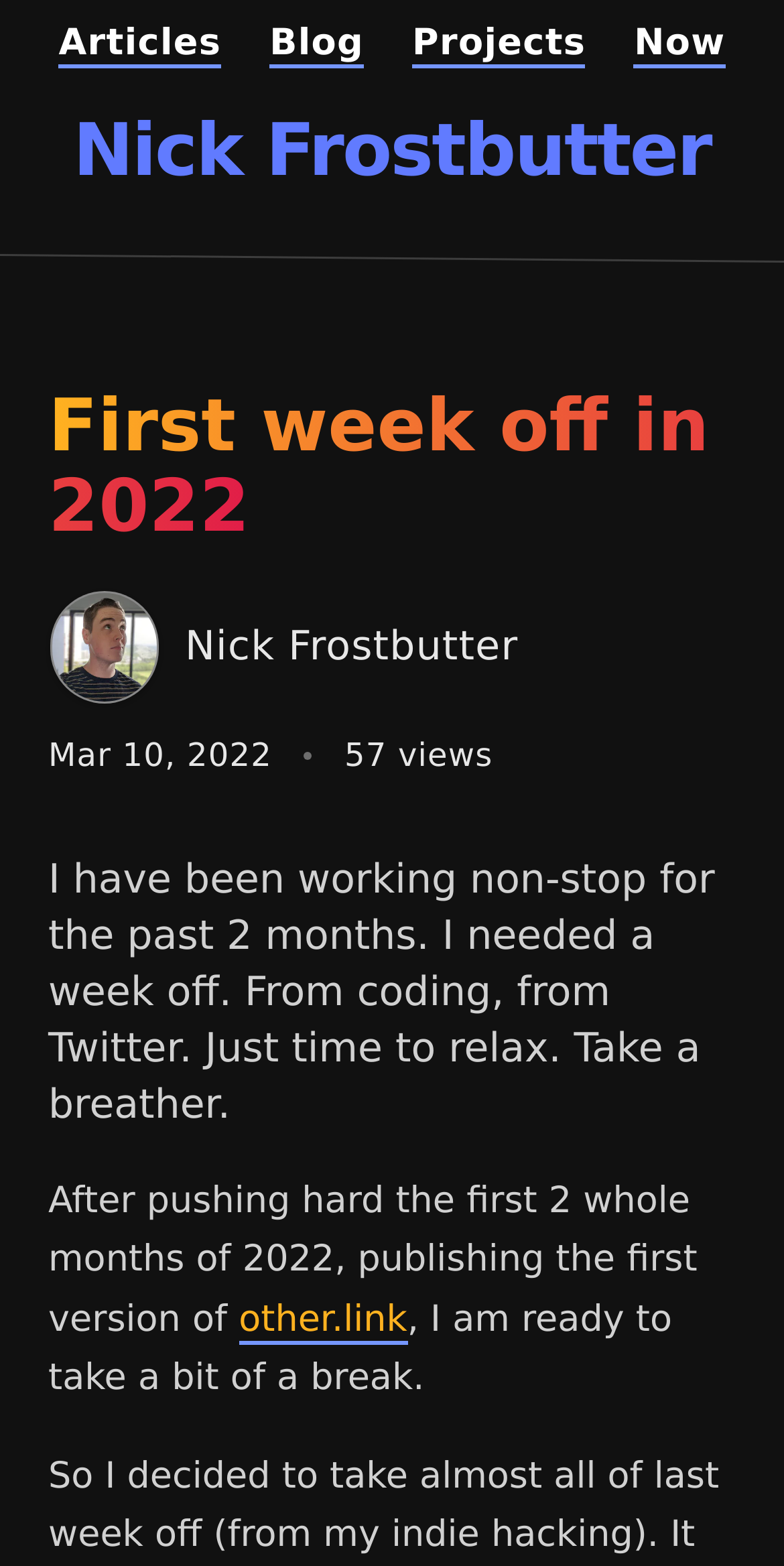Please provide the bounding box coordinates for the element that needs to be clicked to perform the instruction: "visit blog homepage". The coordinates must consist of four float numbers between 0 and 1, formatted as [left, top, right, bottom].

[0.344, 0.014, 0.464, 0.041]